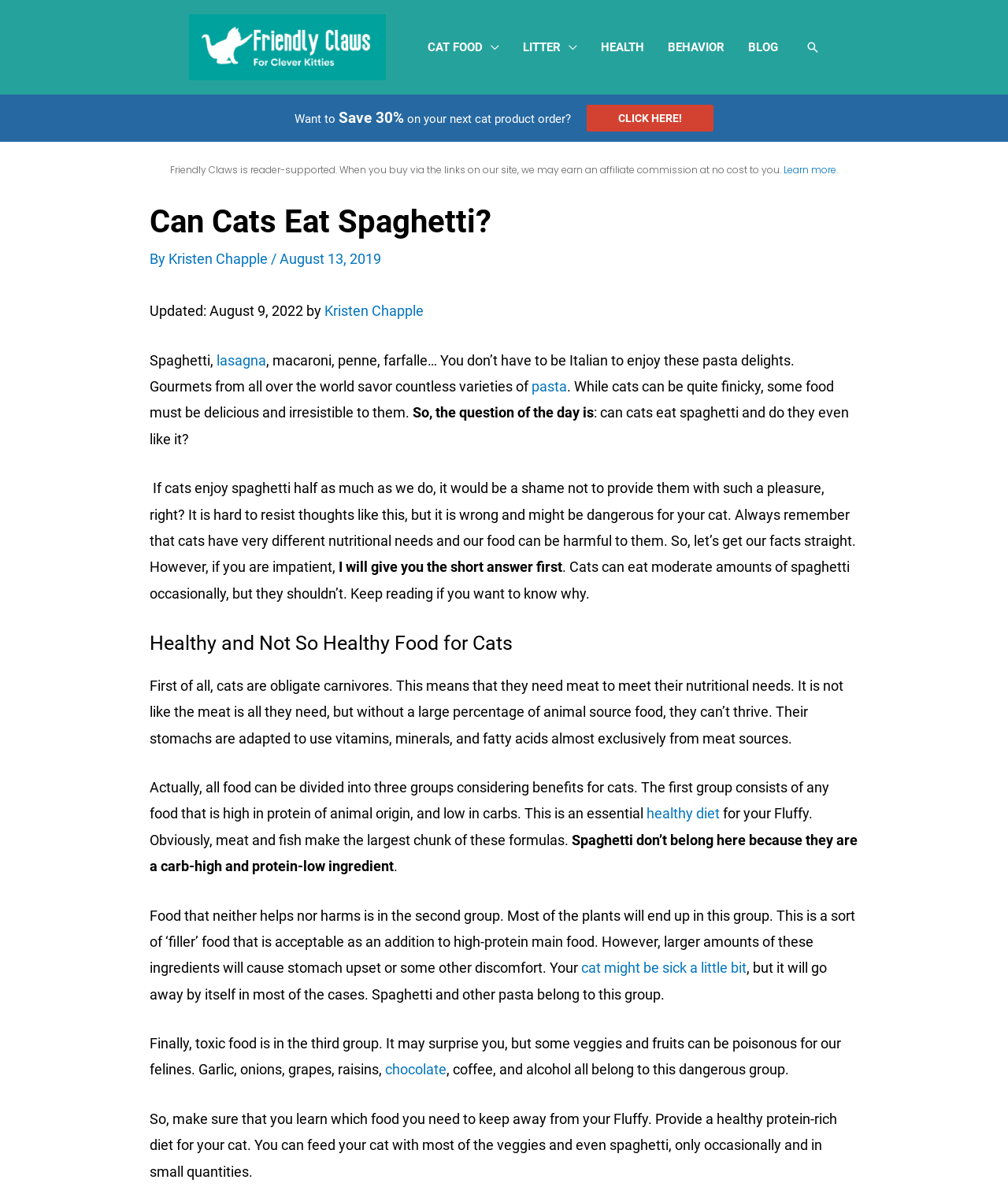Detail the various sections and features present on the webpage.

This webpage is about whether cats can eat spaghetti and provides information on healthy and unhealthy food for cats. At the top, there is a navigation menu with links to different sections of the website, including "CAT FOOD", "LITTER", "HEALTH", "BEHAVIOR", and "BLOG". Next to the navigation menu, there is a search icon link.

Below the navigation menu, there is a header section with a title "Can Cats Eat Spaghetti?" and a subtitle "By Kristen Chapple" with the date "August 13, 2019" and an updated date "August 9, 2022". 

The main content of the webpage is divided into sections. The first section discusses whether cats can eat spaghetti and introduces the topic of nutritional needs of cats. The text explains that cats are obligate carnivores and need meat to thrive, and that spaghetti is not a suitable food for them.

The second section is titled "Healthy and Not So Healthy Food for Cats" and explains that food can be divided into three groups: high-protein food from animal sources, neutral food that neither helps nor harms, and toxic food. The text provides examples of each group, including meat and fish as healthy food, plants as neutral food, and garlic, onions, and chocolate as toxic food.

Throughout the webpage, there are links to other related articles, such as "lasagna" and "pasta", and a call-to-action link "CLICK HERE!" to learn more about saving 30% on cat products. At the bottom of the webpage, there is a disclaimer that the website is reader-supported and may earn an affiliate commission at no cost to the user.